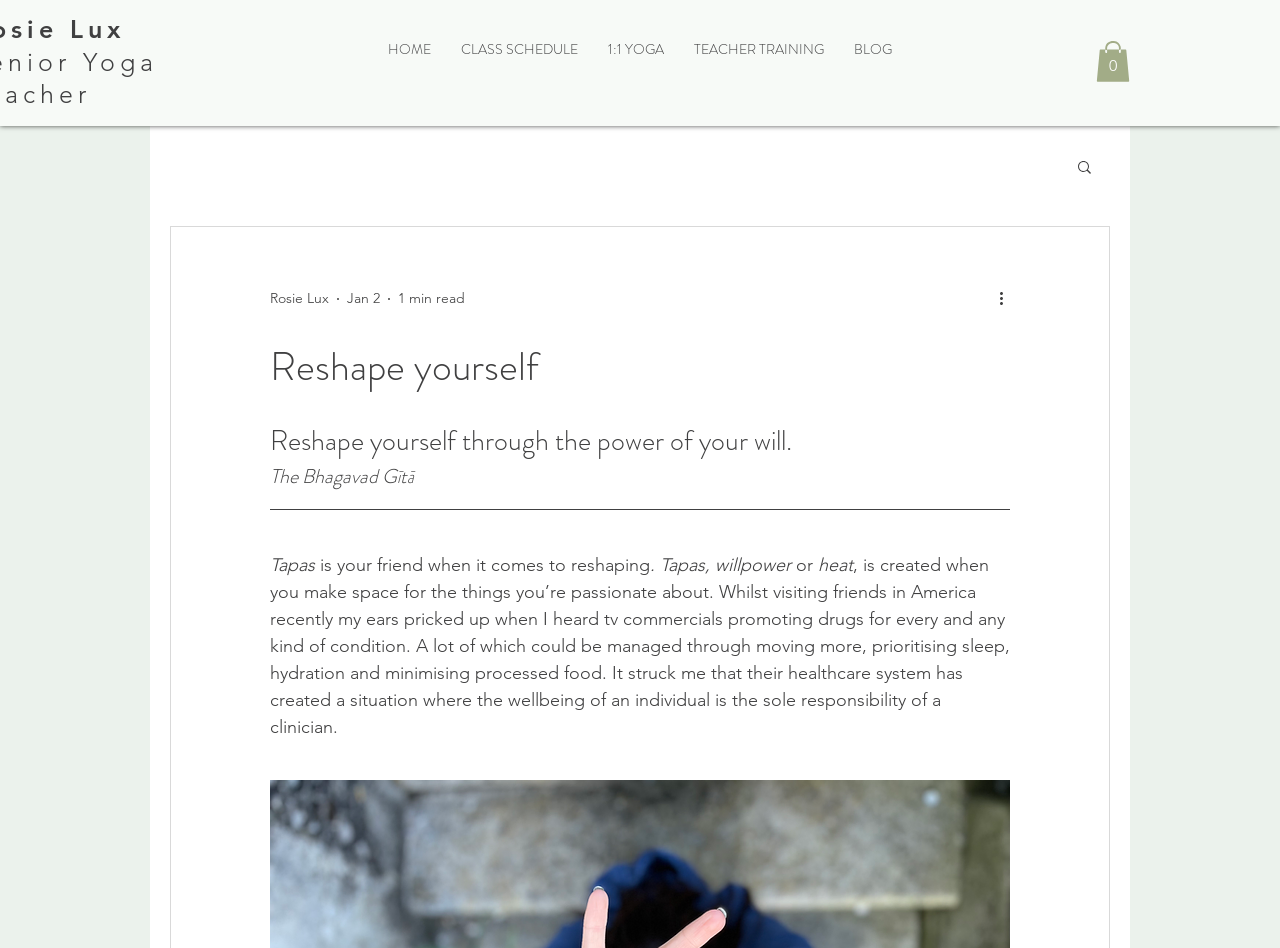Can you locate the main headline on this webpage and provide its text content?

Rosie Lux
Senior Yoga Teacher